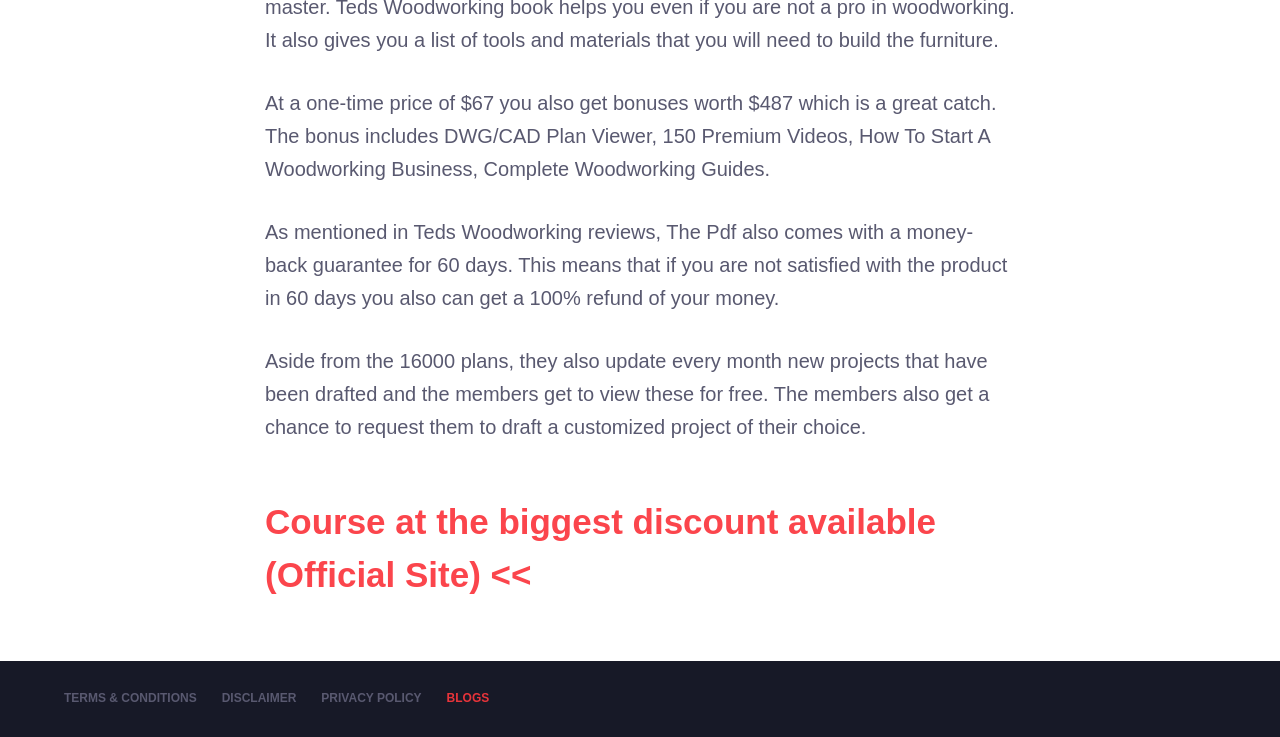Identify the bounding box for the UI element specified in this description: "Terms & Conditions". The coordinates must be four float numbers between 0 and 1, formatted as [left, top, right, bottom].

[0.04, 0.938, 0.163, 0.959]